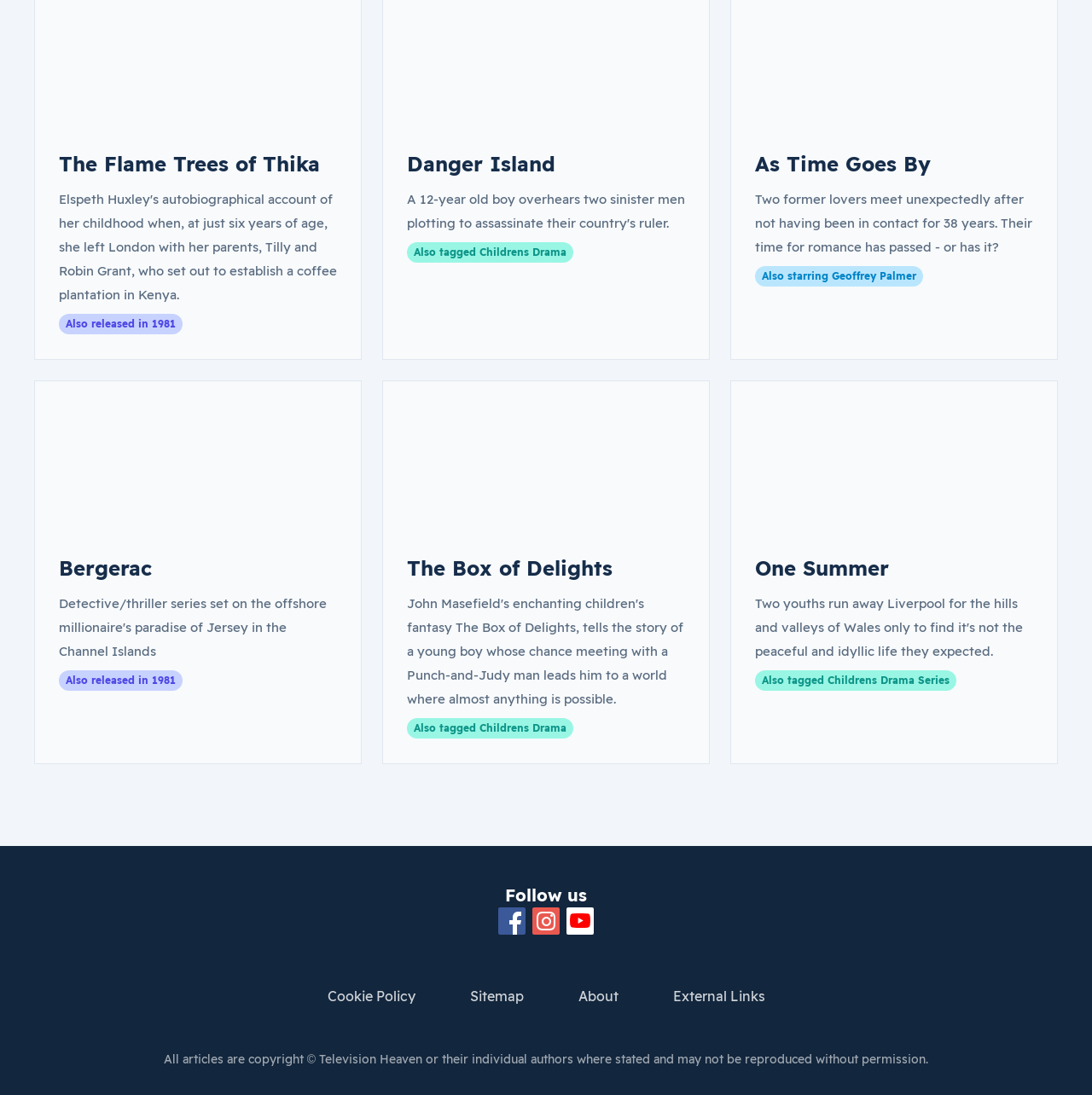What is the title of the first article?
Using the visual information, answer the question in a single word or phrase.

The Flame Trees of Thika